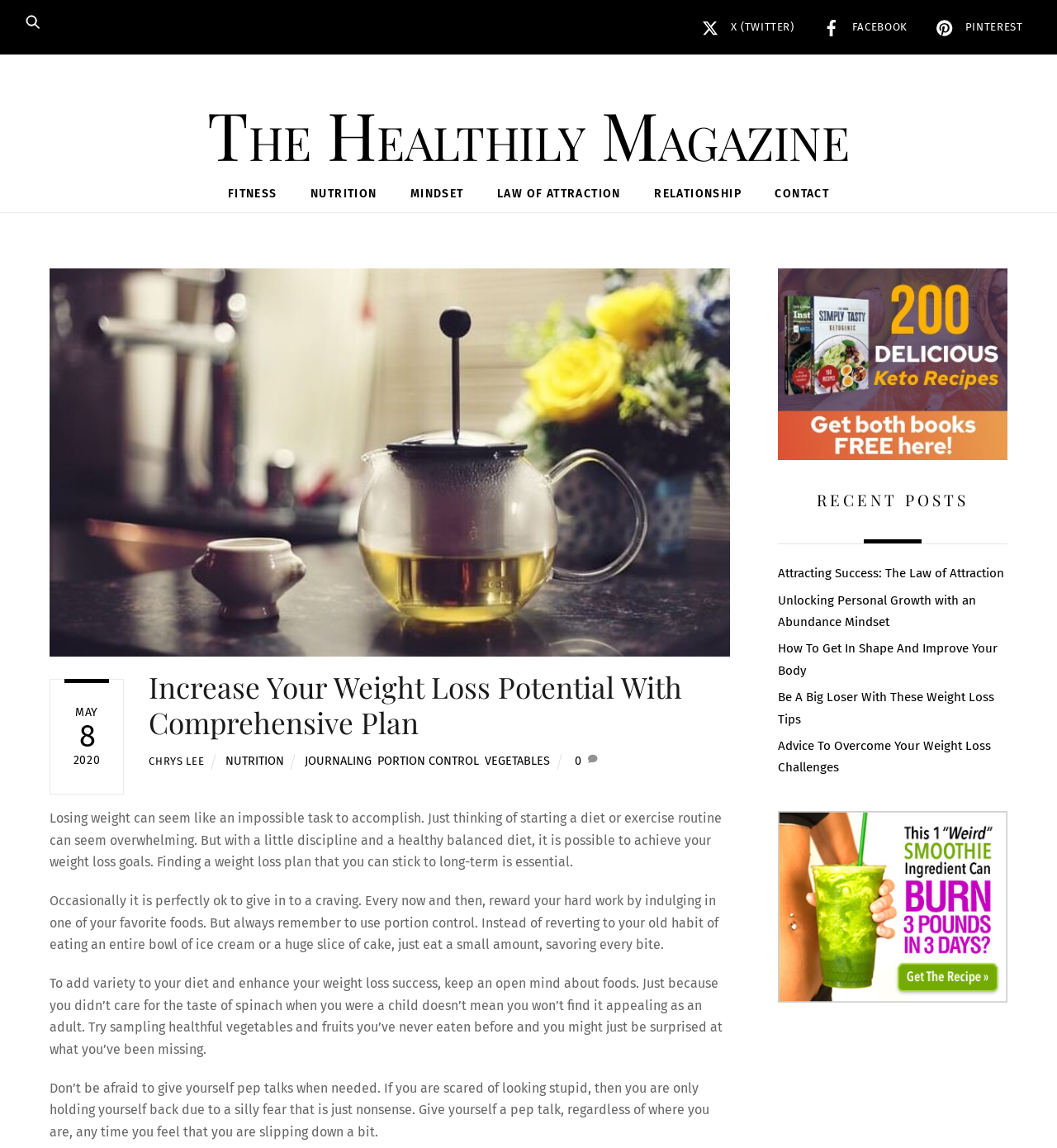Give a one-word or one-phrase response to the question:
What is the name of the magazine?

The Healthily Magazine